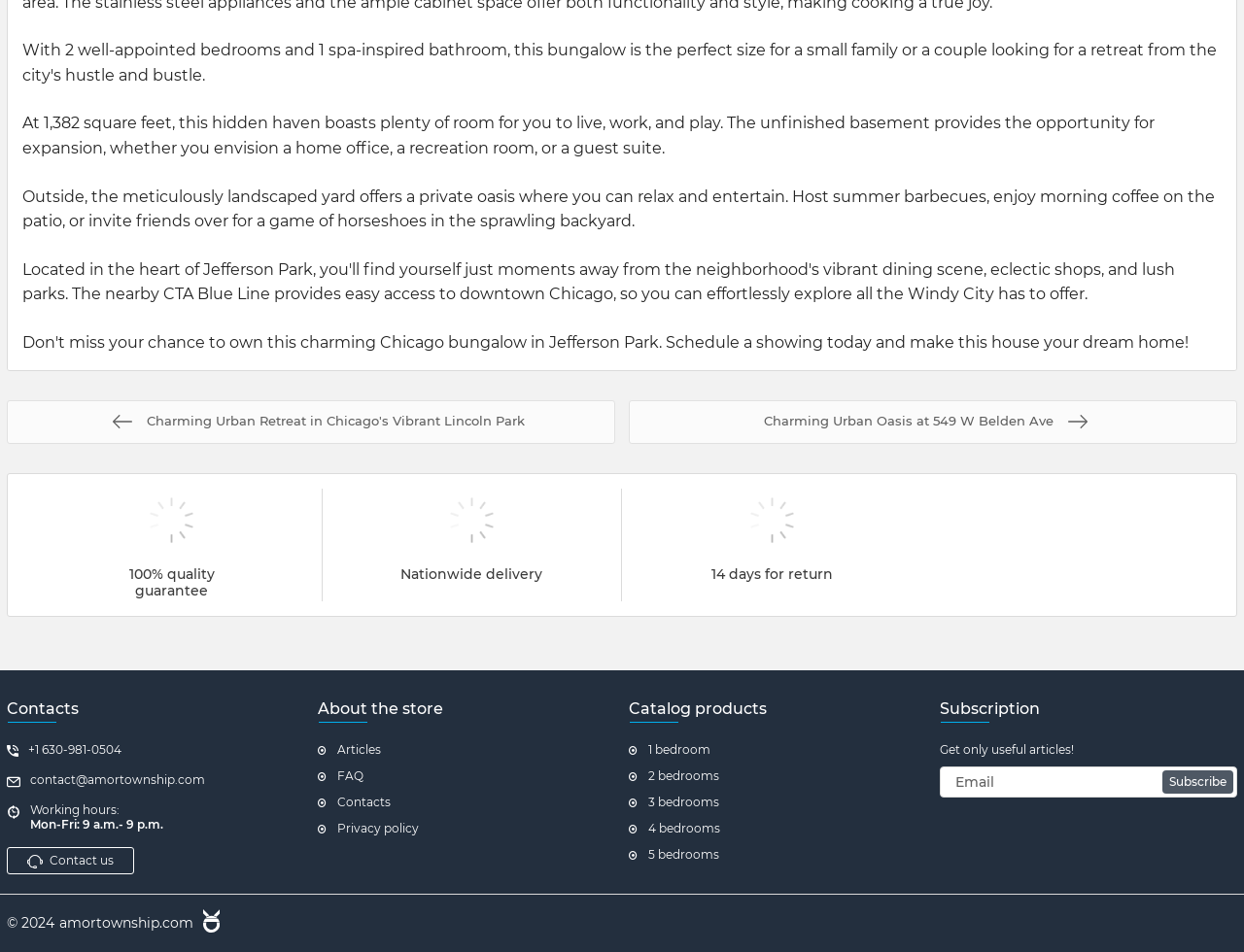Determine the bounding box coordinates of the region to click in order to accomplish the following instruction: "Subscribe to the newsletter". Provide the coordinates as four float numbers between 0 and 1, specifically [left, top, right, bottom].

[0.934, 0.809, 0.991, 0.834]